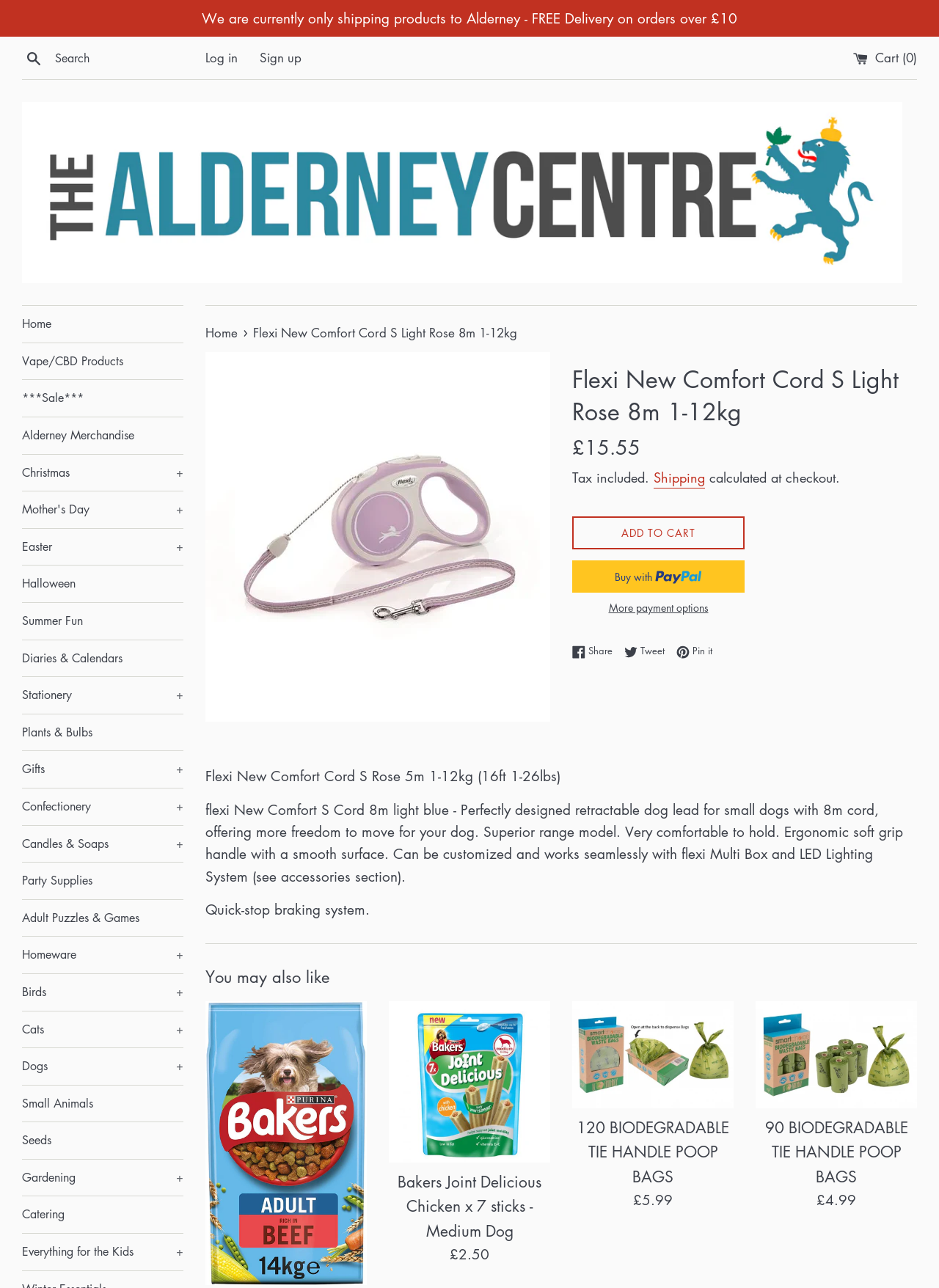Locate the bounding box coordinates of the region to be clicked to comply with the following instruction: "Search for products". The coordinates must be four float numbers between 0 and 1, in the form [left, top, right, bottom].

[0.023, 0.035, 0.048, 0.054]